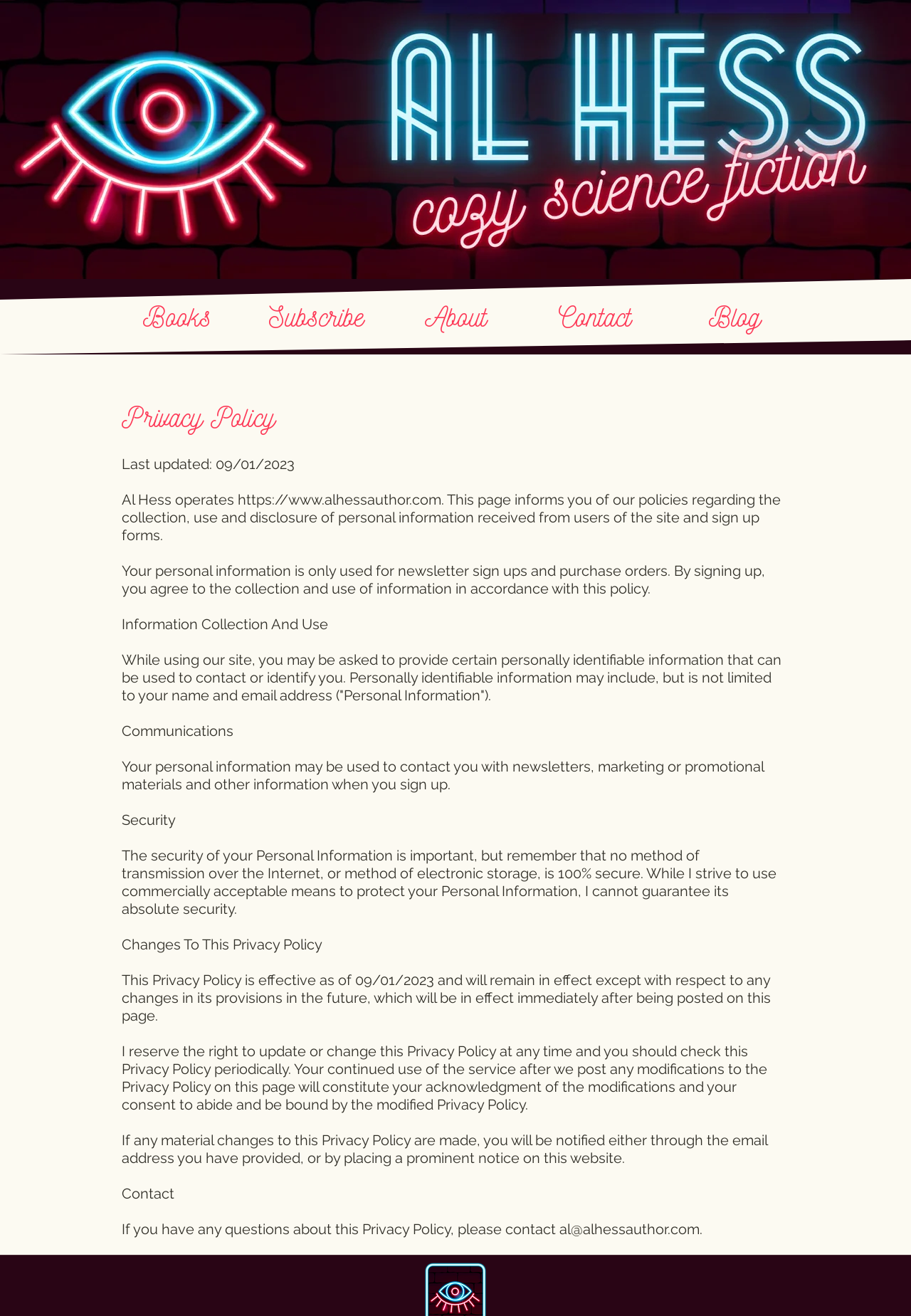Illustrate the webpage's structure and main components comprehensively.

The webpage is about the Privacy Policy of Al Hess, an author. At the top, there is a banner image with the title "Al Hess" and a navigation menu with links to "Books", "Subscribe", "About", "Contact", and "Blog". 

Below the navigation menu, there is a main section with a heading "Privacy Policy" followed by a brief introduction stating that the page informs users about the policies regarding the collection, use, and disclosure of personal information received from users of the site and sign-up forms.

The main content is divided into sections, including "Information Collection And Use", "Communications", "Security", "Changes To This Privacy Policy", and "Contact". Each section provides detailed information about how personal information is collected, used, and protected, as well as the user's consent to the collection and use of information.

Throughout the page, there are several paragraphs of text explaining the privacy policy, with some links to external websites and email addresses. The text is organized in a clear and concise manner, making it easy to read and understand.